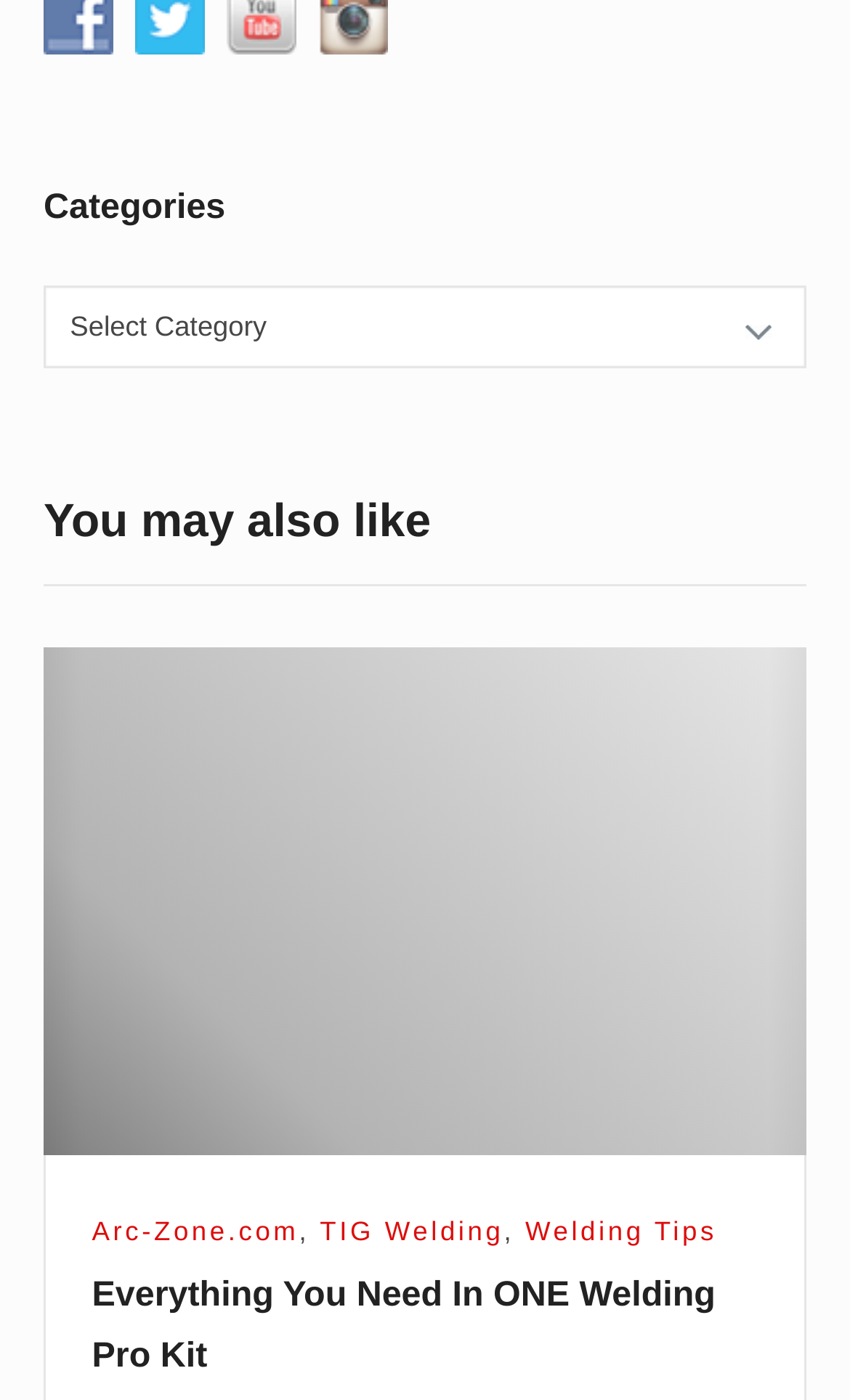How many headings are there on the webpage?
Provide a one-word or short-phrase answer based on the image.

3